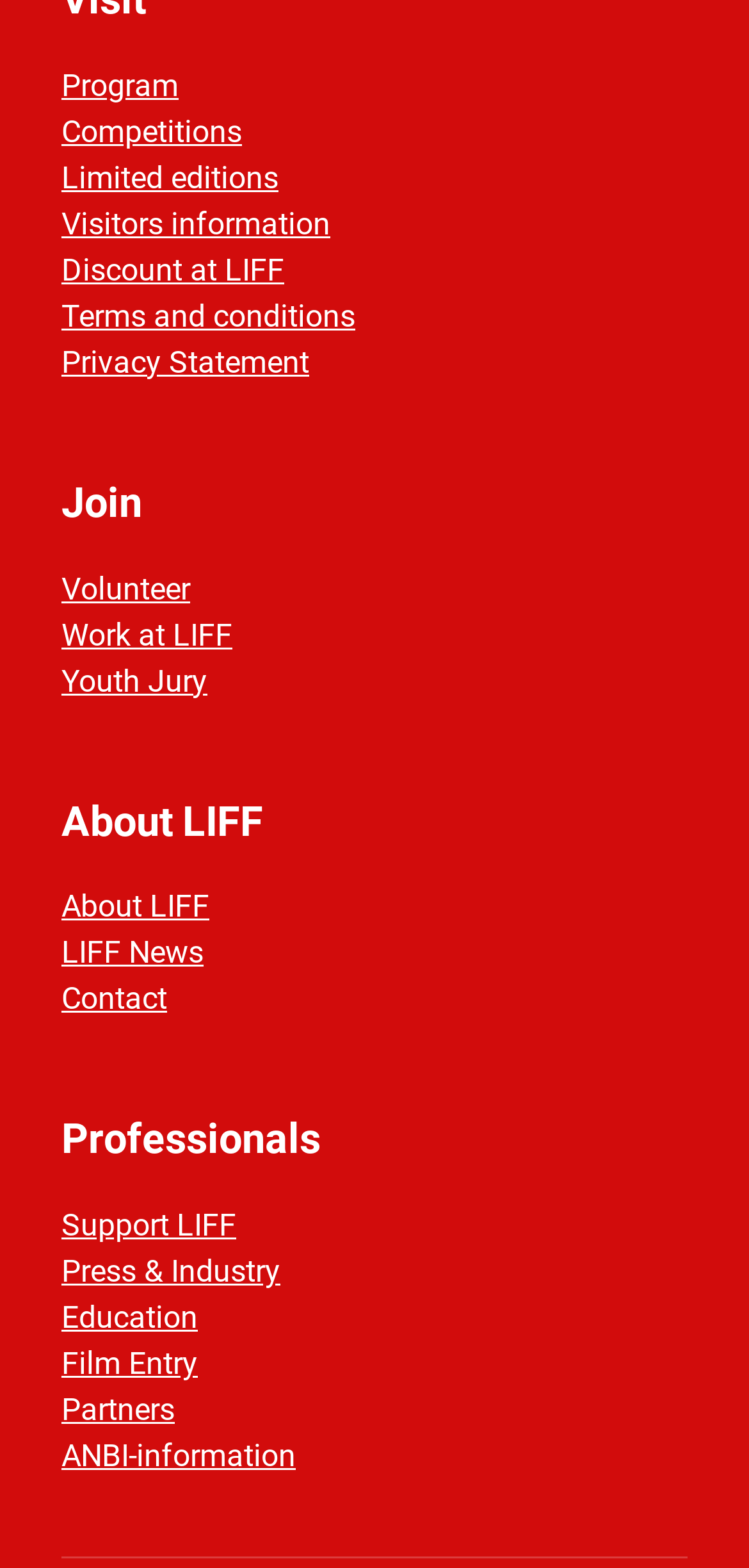Locate the bounding box coordinates of the element's region that should be clicked to carry out the following instruction: "Click on Program". The coordinates need to be four float numbers between 0 and 1, i.e., [left, top, right, bottom].

[0.082, 0.043, 0.238, 0.066]